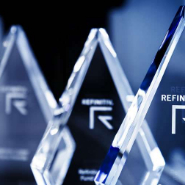What is the purpose of the awards?
Could you answer the question with a detailed and thorough explanation?

The caption states that the awards 'symbolize the commitment to quality and the success of financial firms acknowledged during the prestigious event', implying that the purpose of the awards is to recognize excellence in asset management and investment performance.